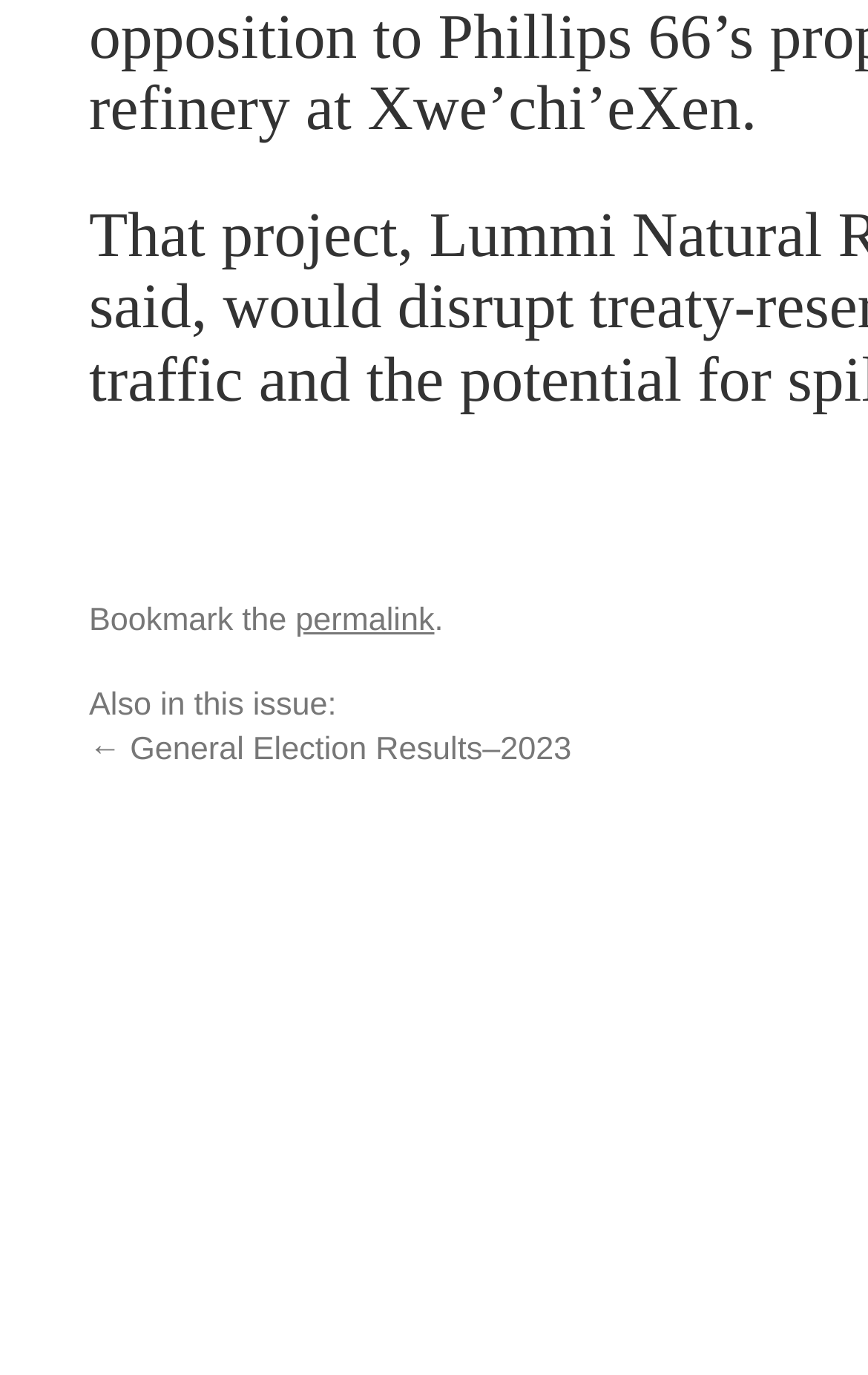Find the bounding box of the UI element described as follows: "General Election Results–2023".

[0.15, 0.594, 0.658, 0.62]